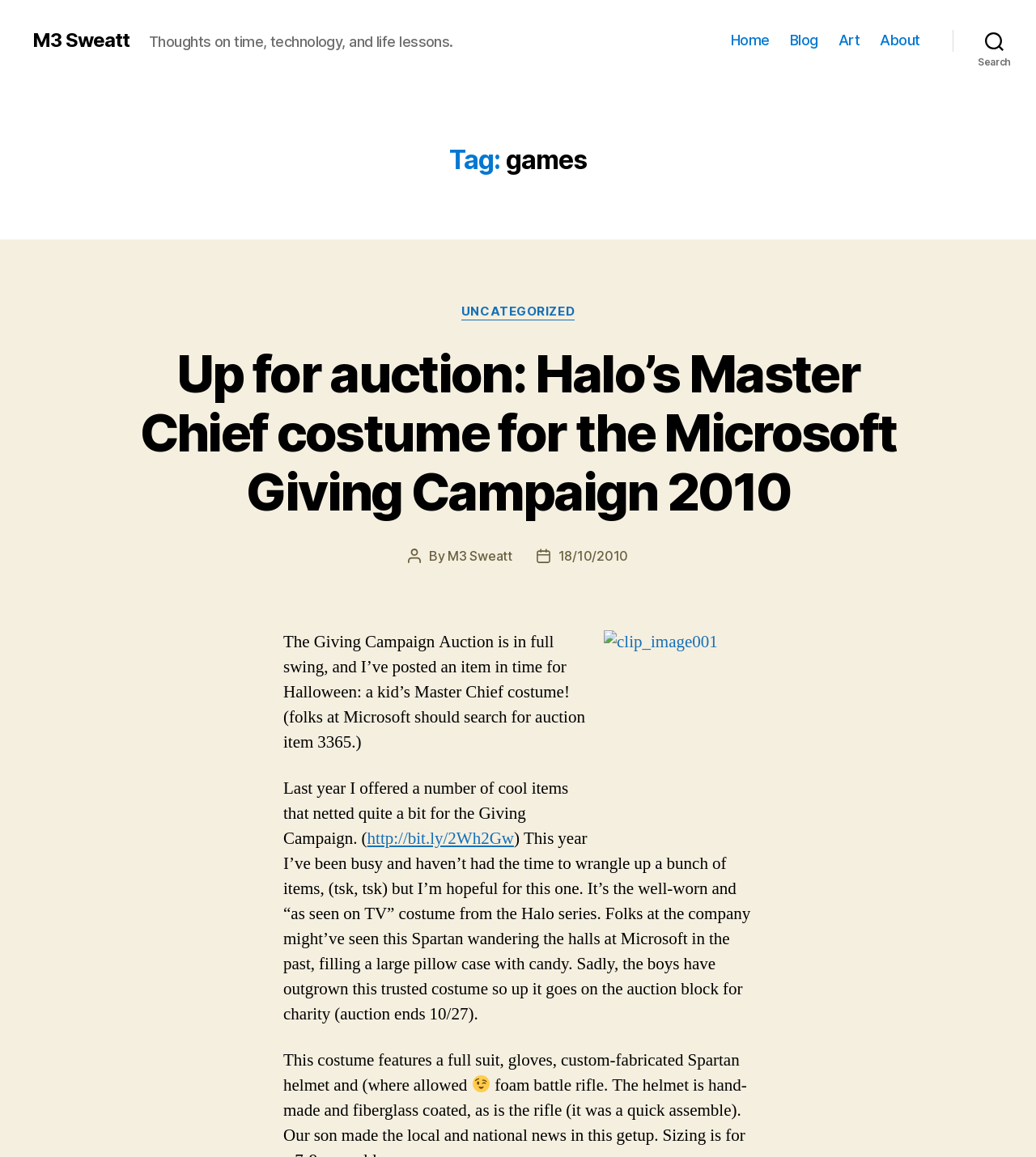Please locate the bounding box coordinates of the region I need to click to follow this instruction: "Click on the 'Home' link".

[0.705, 0.027, 0.743, 0.043]